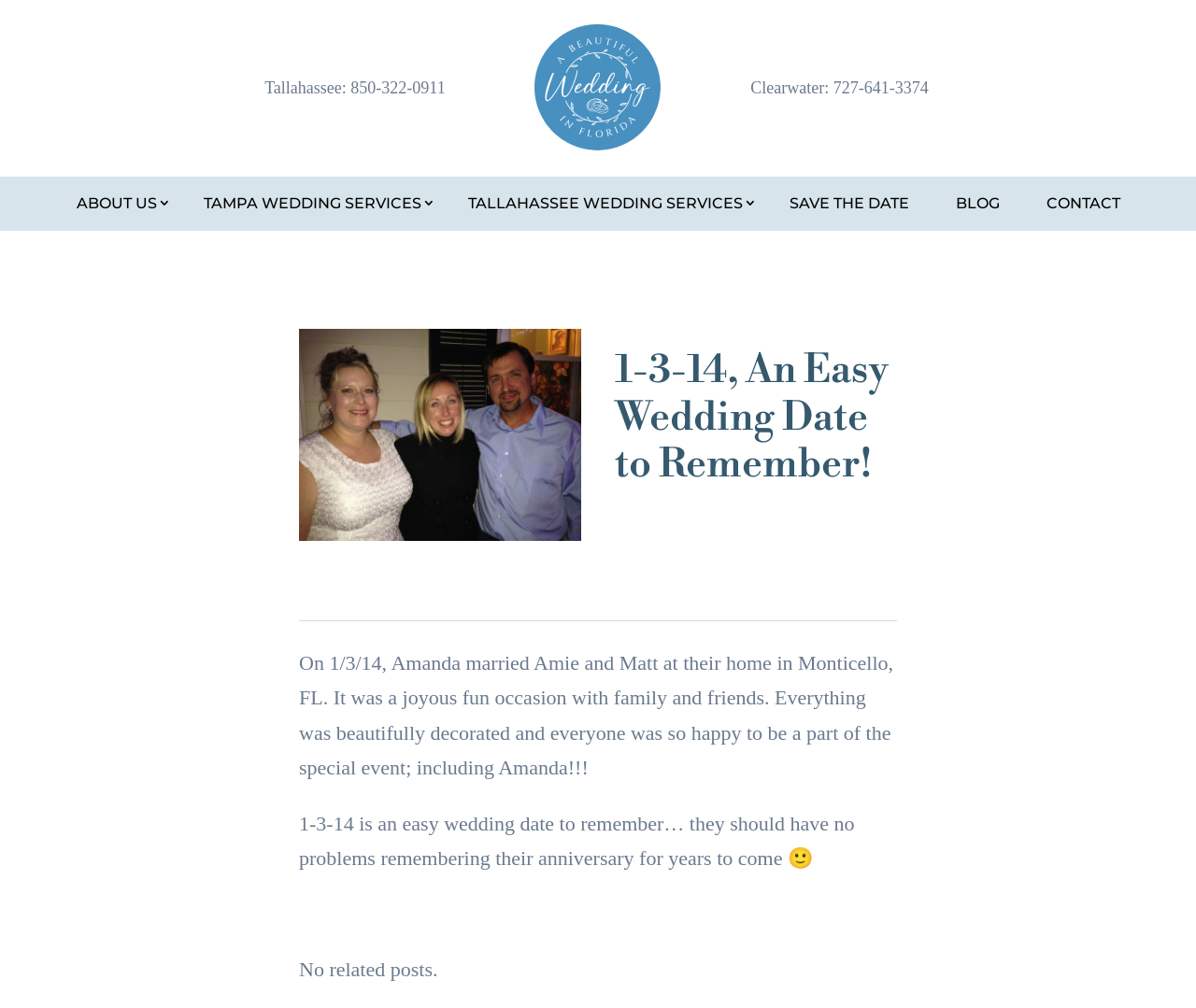Please identify the bounding box coordinates of the element that needs to be clicked to execute the following command: "View Tampa wedding services". Provide the bounding box using four float numbers between 0 and 1, formatted as [left, top, right, bottom].

[0.158, 0.189, 0.364, 0.215]